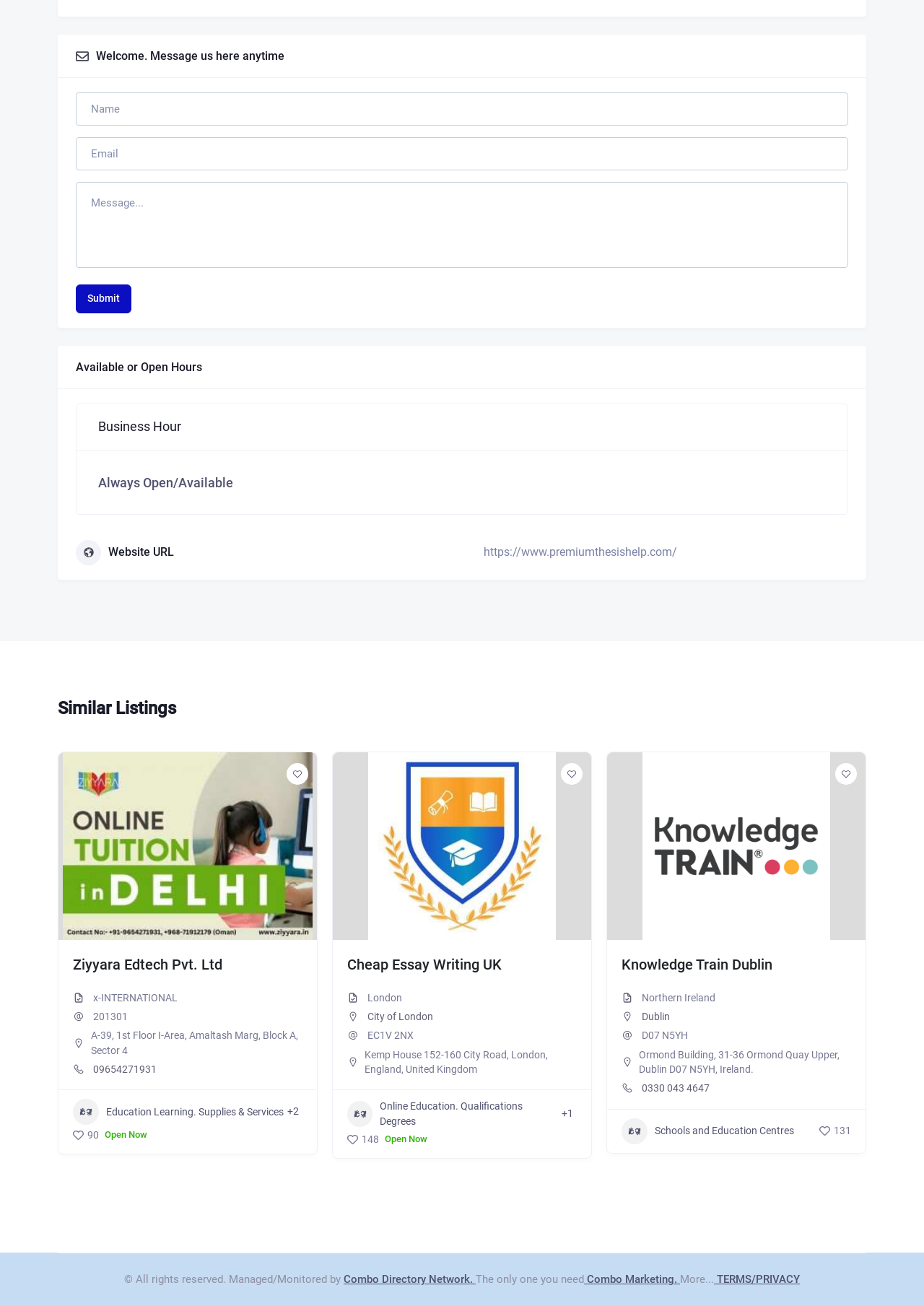Could you find the bounding box coordinates of the clickable area to complete this instruction: "Contact Ziyyara Edtech Pvt. Ltd"?

[0.063, 0.576, 0.343, 0.72]